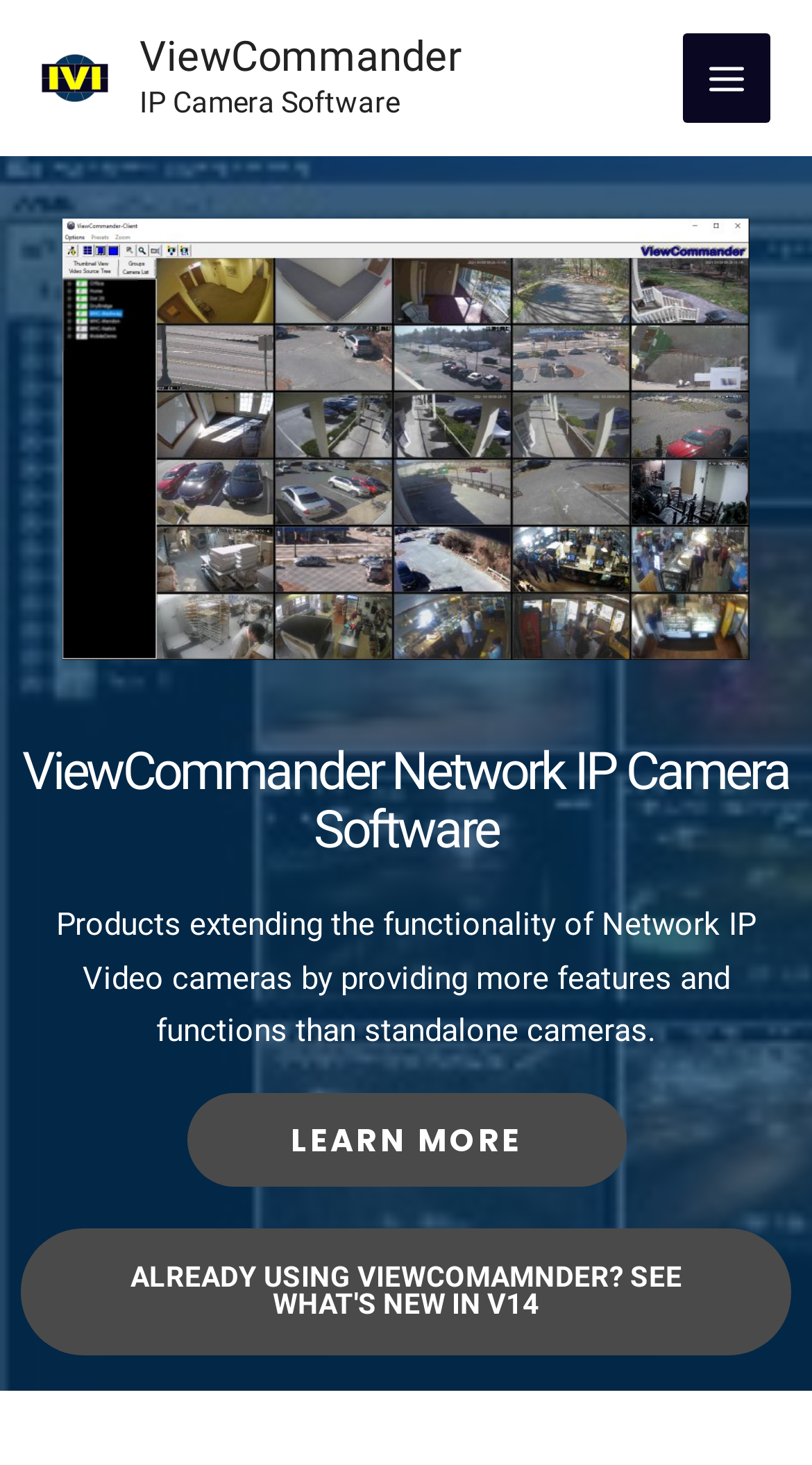What is the main menu button located at?
Using the image as a reference, answer the question in detail.

The main menu button can be found at the top right of the webpage, as indicated by the button element 'MAIN MENU' with bounding box coordinates [0.84, 0.023, 0.949, 0.083], which suggests that it is located at the top right of the webpage.